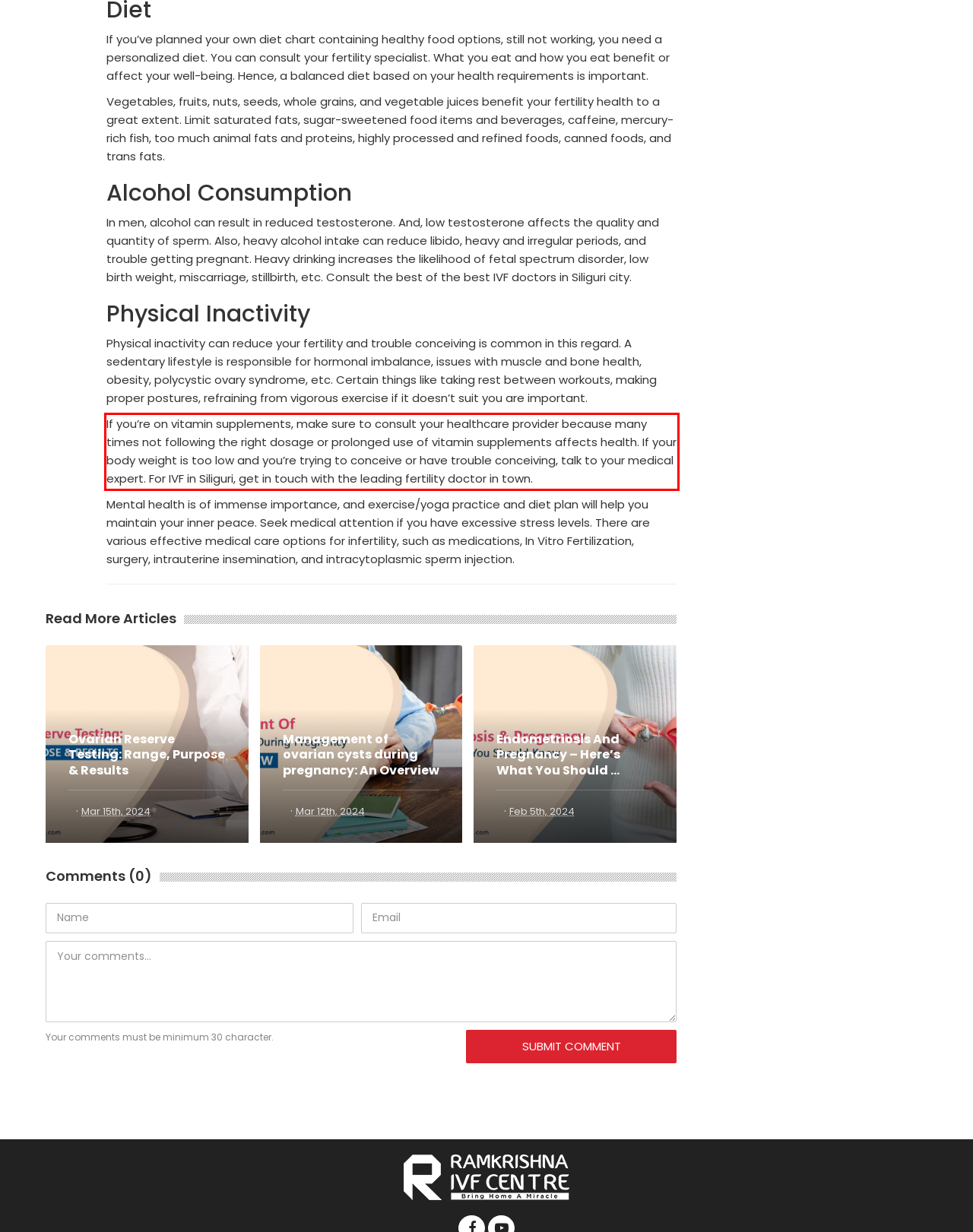Review the screenshot of the webpage and recognize the text inside the red rectangle bounding box. Provide the extracted text content.

If you’re on vitamin supplements, make sure to consult your healthcare provider because many times not following the right dosage or prolonged use of vitamin supplements affects health. If your body weight is too low and you’re trying to conceive or have trouble conceiving, talk to your medical expert. For IVF in Siliguri, get in touch with the leading fertility doctor in town.